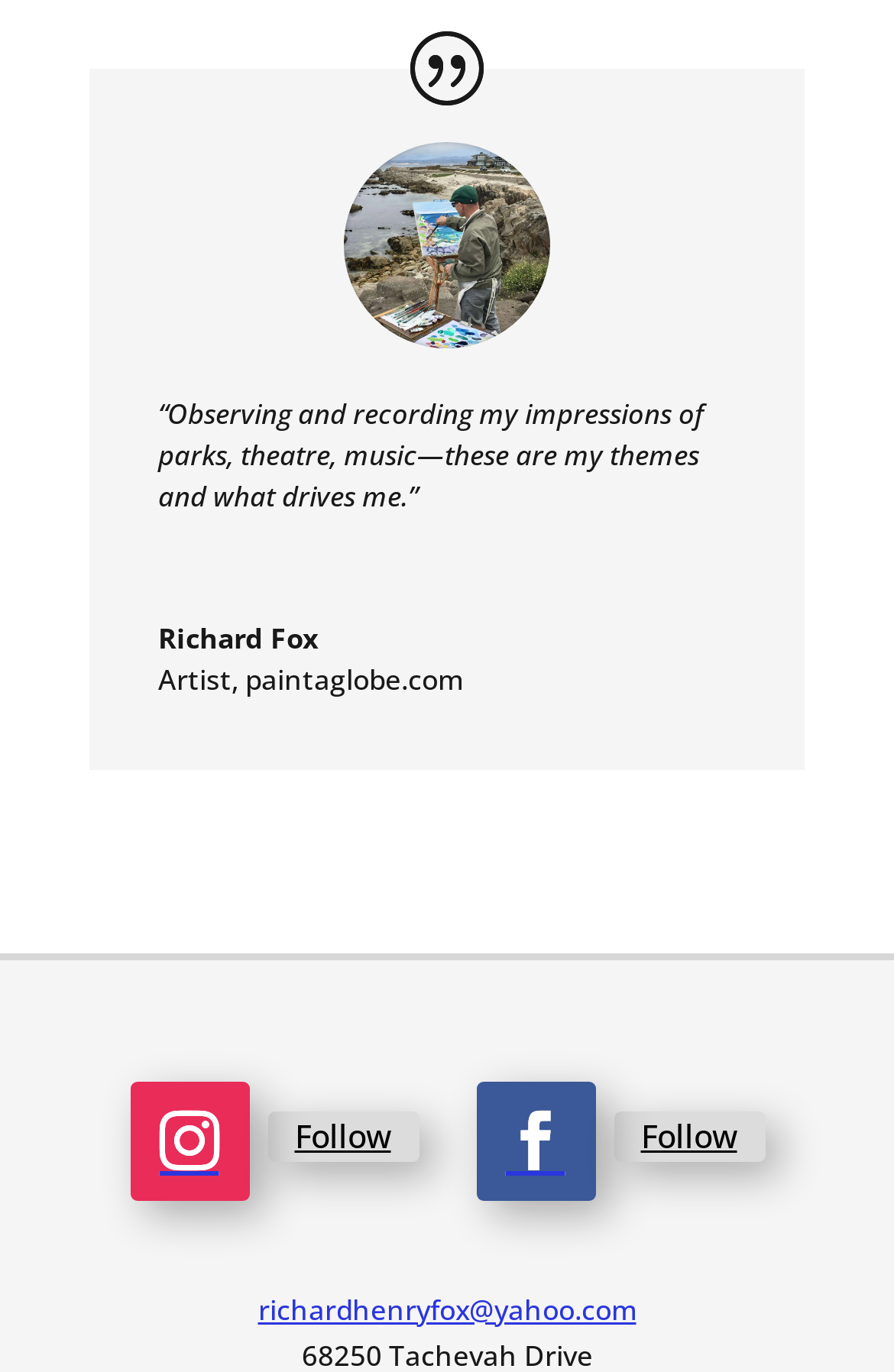What is the artist's website?
Please provide a single word or phrase as your answer based on the screenshot.

paintaglobe.com